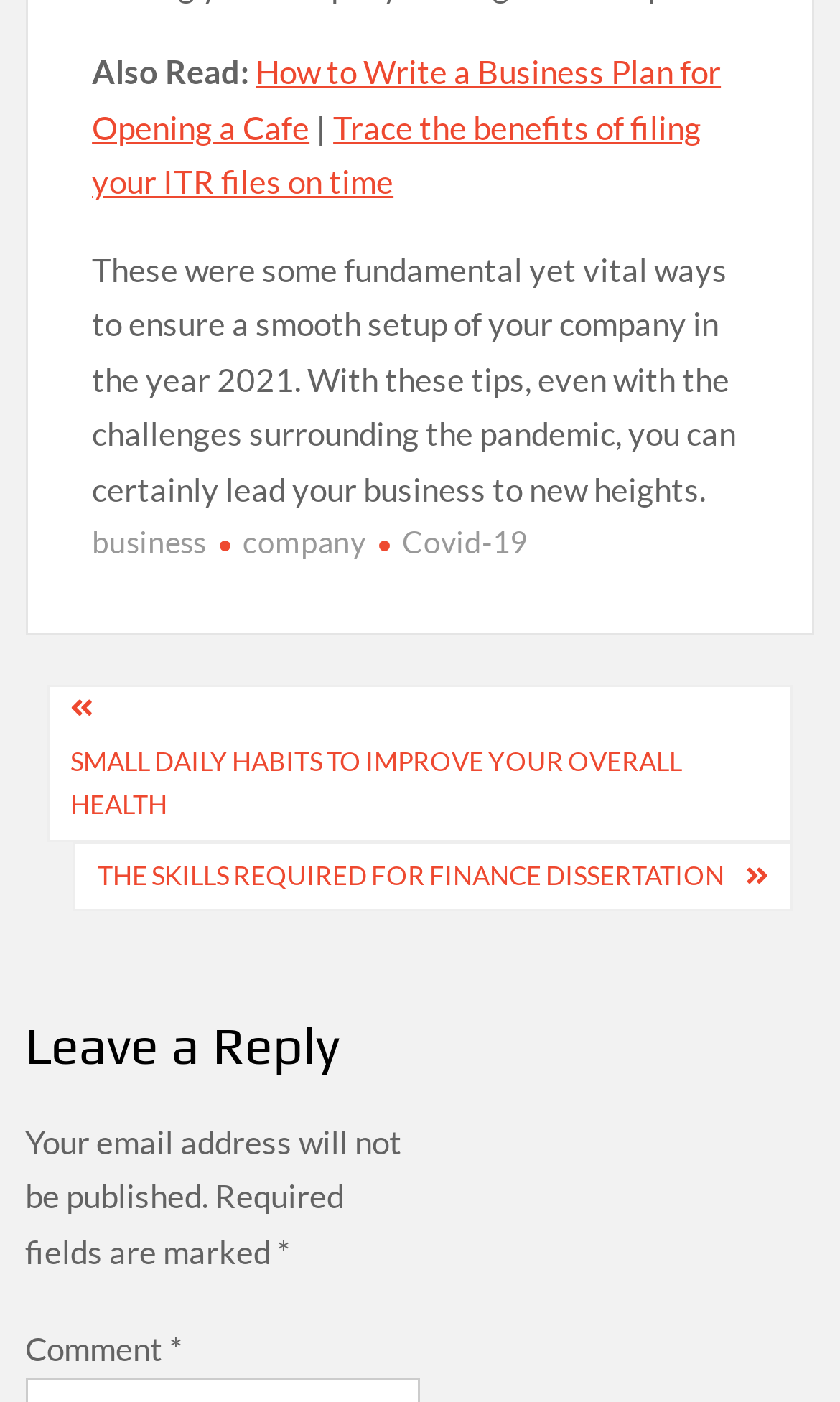Look at the image and give a detailed response to the following question: What is the purpose of the section with the heading 'Leave a Reply'?

The section with the heading 'Leave a Reply' contains several static text elements, including 'Your email address will not be published.' and 'Required fields are marked'. This suggests that this section is intended for users to leave a comment or reply to the article. The presence of a 'Comment' static text element at the bottom of this section further supports this conclusion.